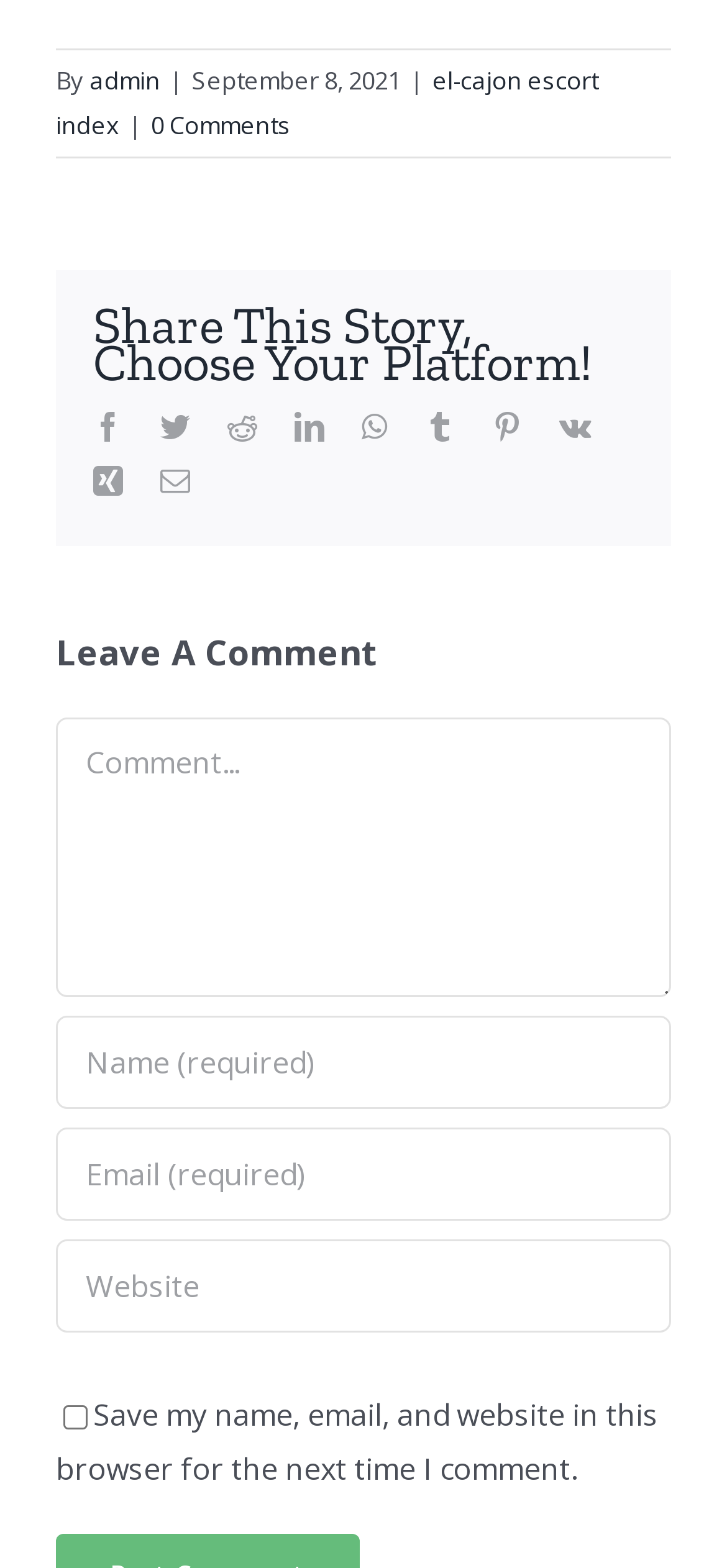How many social media platforms are available to share the story?
Please provide a comprehensive answer based on the information in the image.

In the 'Share This Story, Choose Your Platform!' section, there are 9 social media platforms available to share the story, including Facebook, Twitter, Reddit, LinkedIn, WhatsApp, Tumblr, Pinterest, Vk, and Xing.